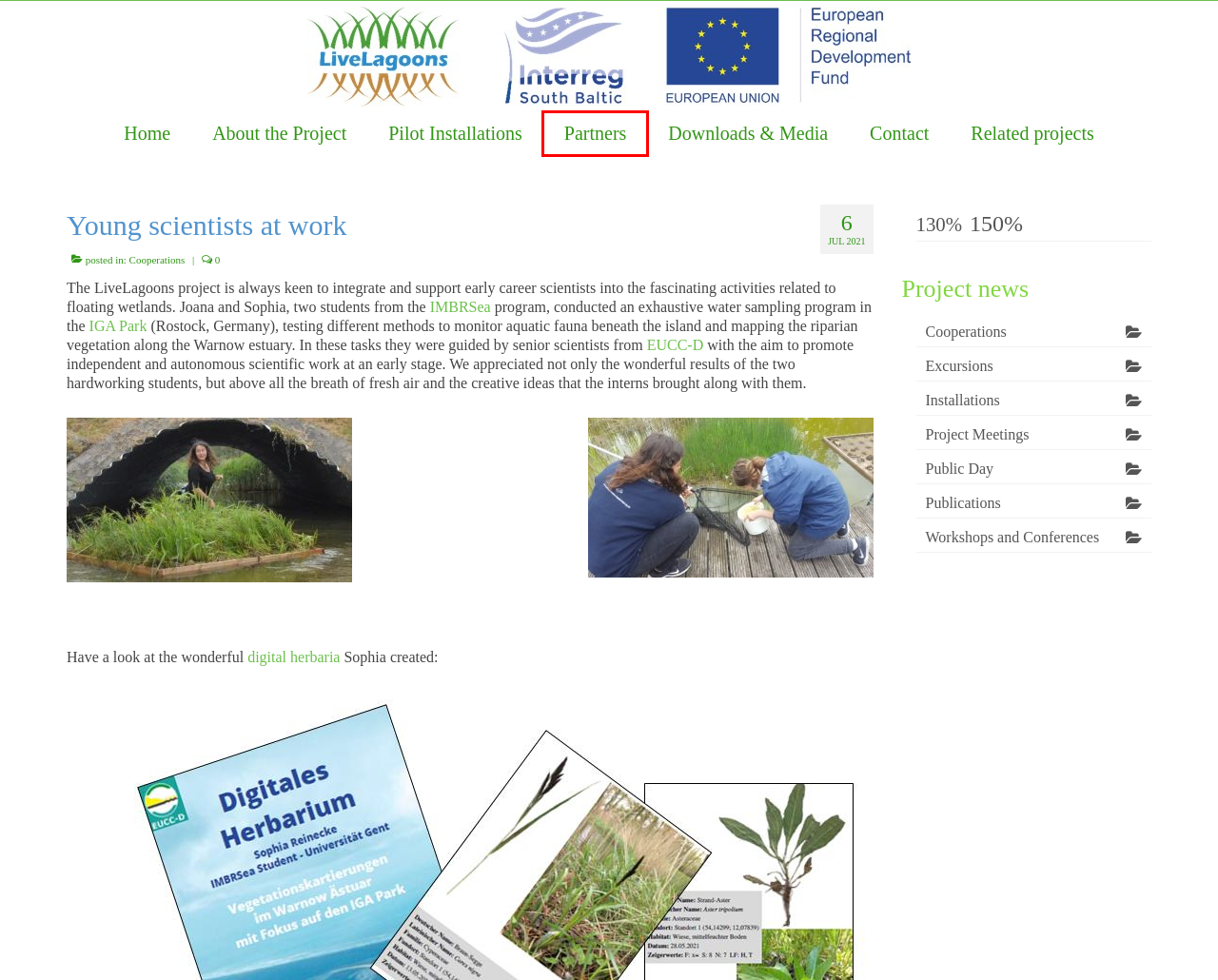Examine the screenshot of the webpage, which includes a red bounding box around an element. Choose the best matching webpage description for the page that will be displayed after clicking the element inside the red bounding box. Here are the candidates:
A. Der Park - IGA PARK ROSTOCK
B. Downloads & Media - LiveLagoons
C. Installations Archives - LiveLagoons
D. Home | IMBRSea
E. Partners - LiveLagoons
F. Public Day Archives - LiveLagoons
G. Publications Archives - LiveLagoons
H. Cooperations Archives - LiveLagoons

E